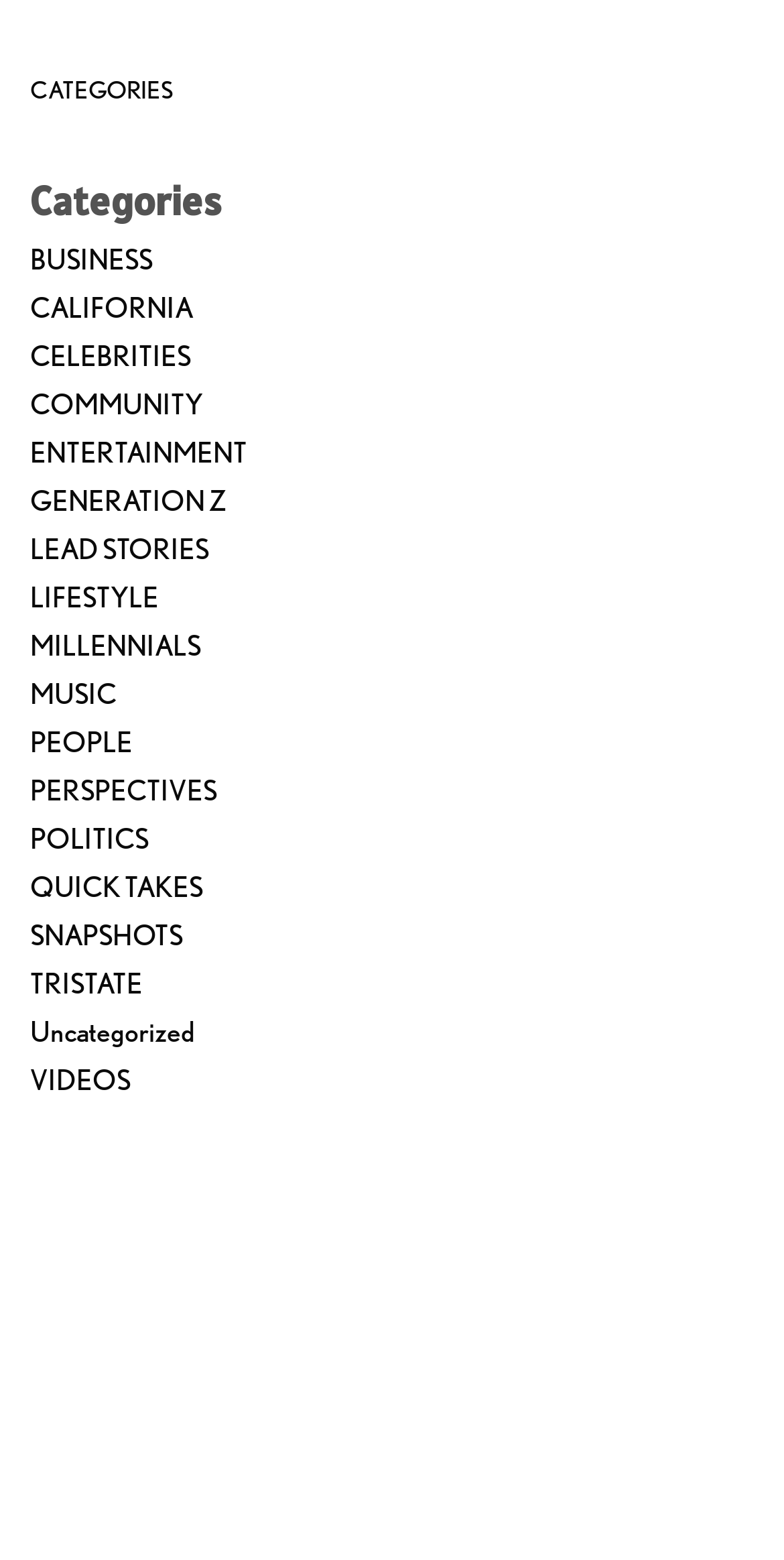What is the first category listed?
Observe the image and answer the question with a one-word or short phrase response.

BUSINESS